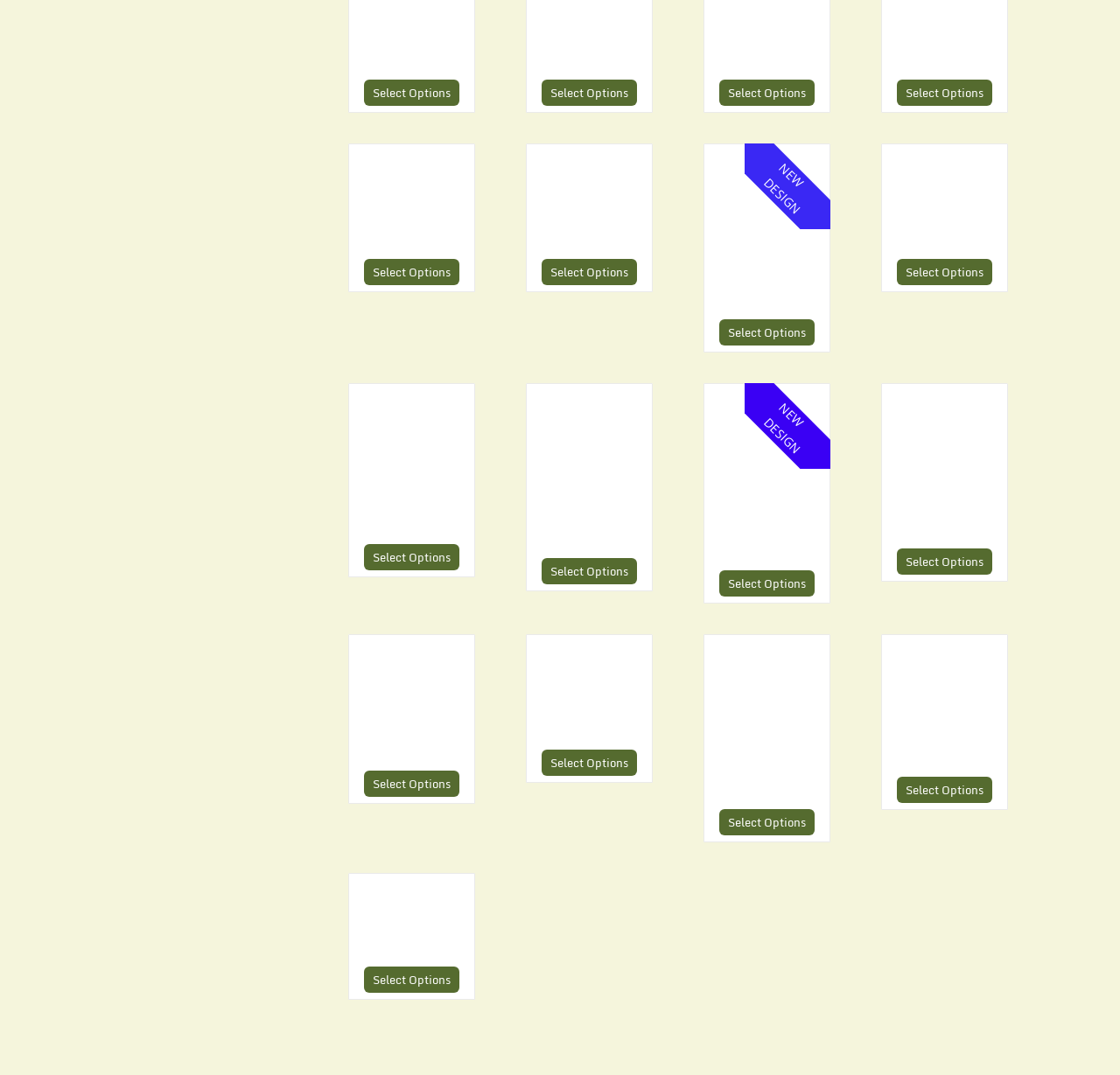Identify the bounding box coordinates for the region to click in order to carry out this instruction: "Purchase a Gift Card". Provide the coordinates using four float numbers between 0 and 1, formatted as [left, top, right, bottom].

[0.312, 0.812, 0.423, 0.893]